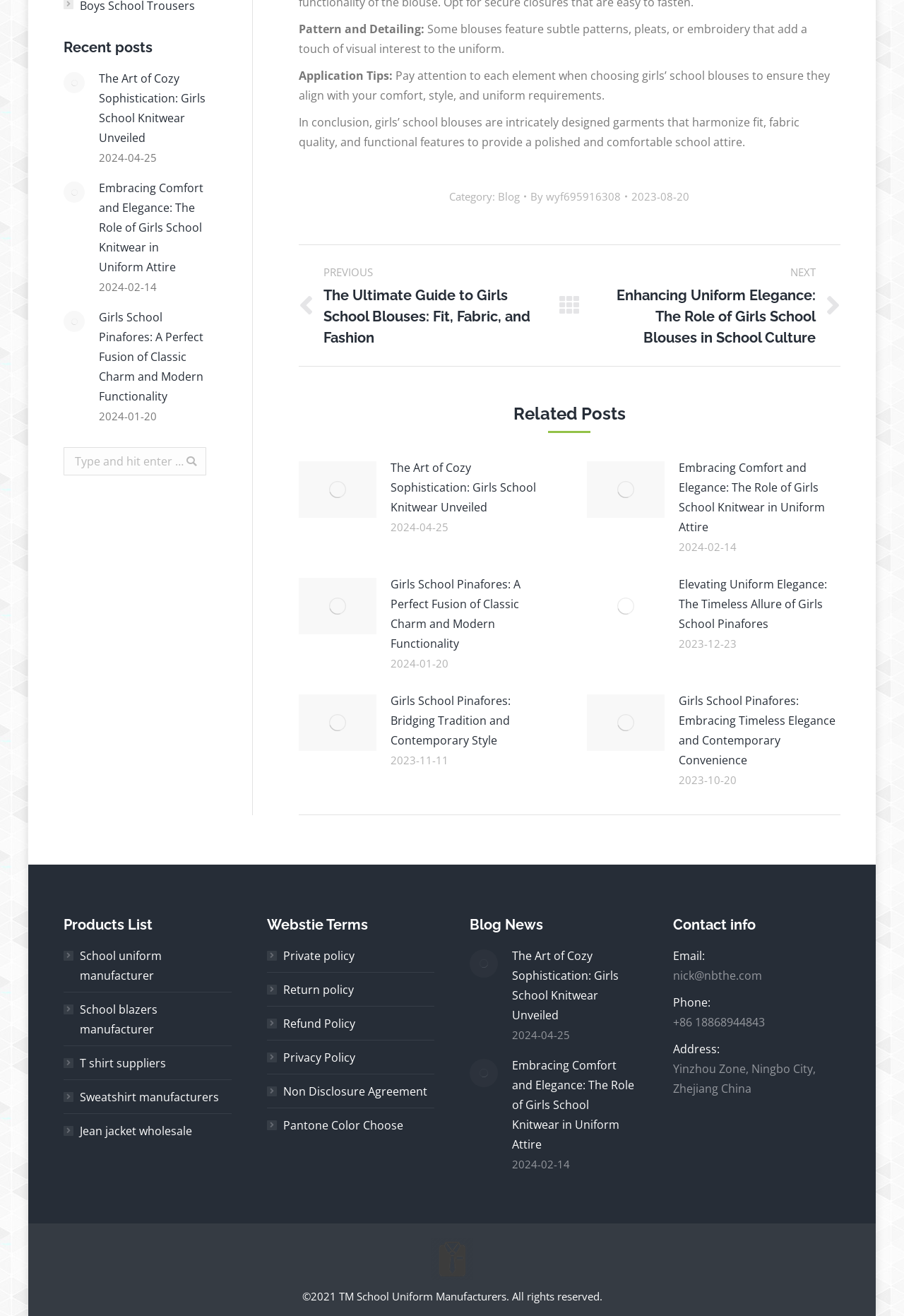Please locate the UI element described by "T shirt suppliers" and provide its bounding box coordinates.

[0.07, 0.8, 0.184, 0.815]